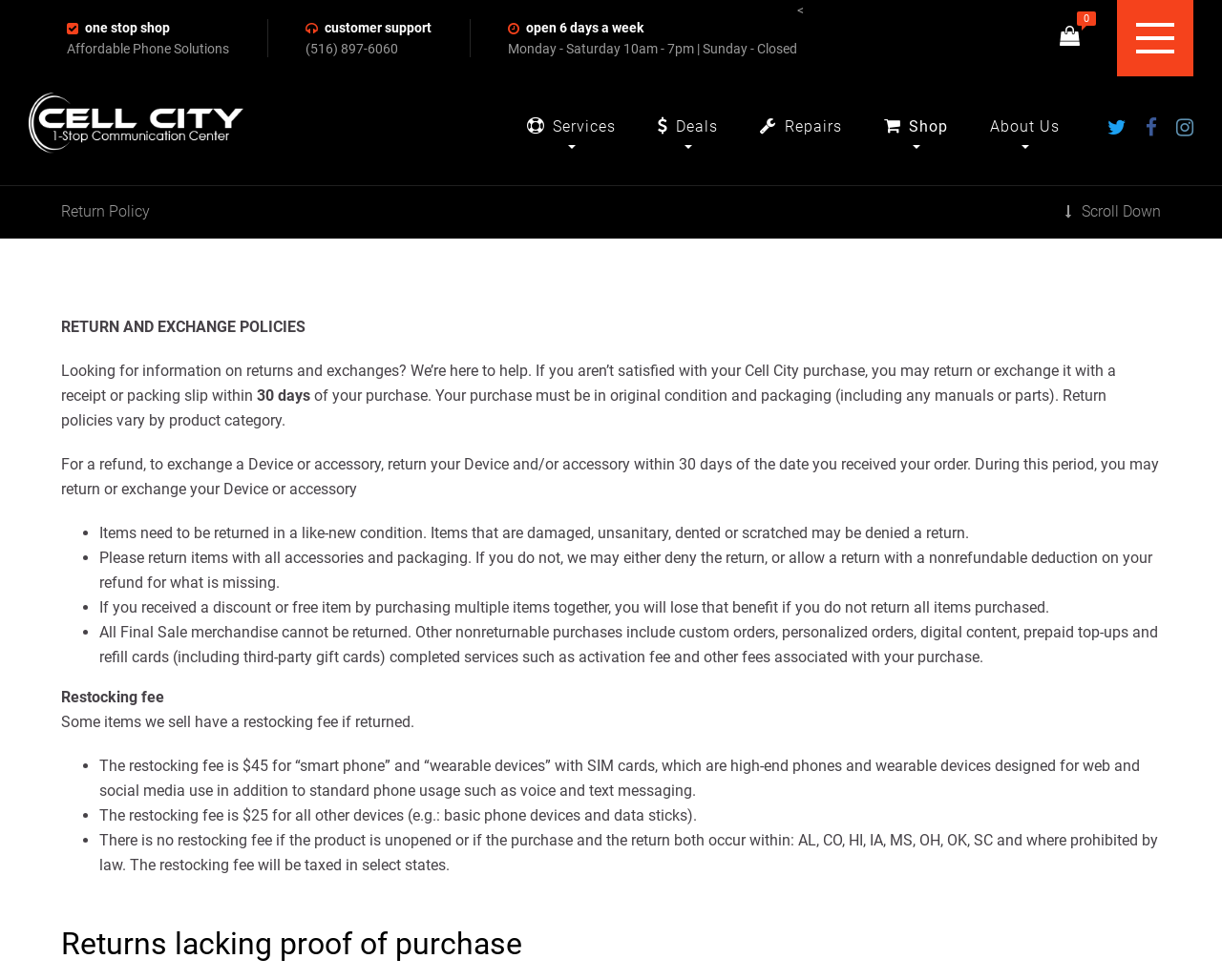Highlight the bounding box coordinates of the element that should be clicked to carry out the following instruction: "Click on 'one stop shop'". The coordinates must be given as four float numbers ranging from 0 to 1, i.e., [left, top, right, bottom].

[0.07, 0.02, 0.139, 0.036]